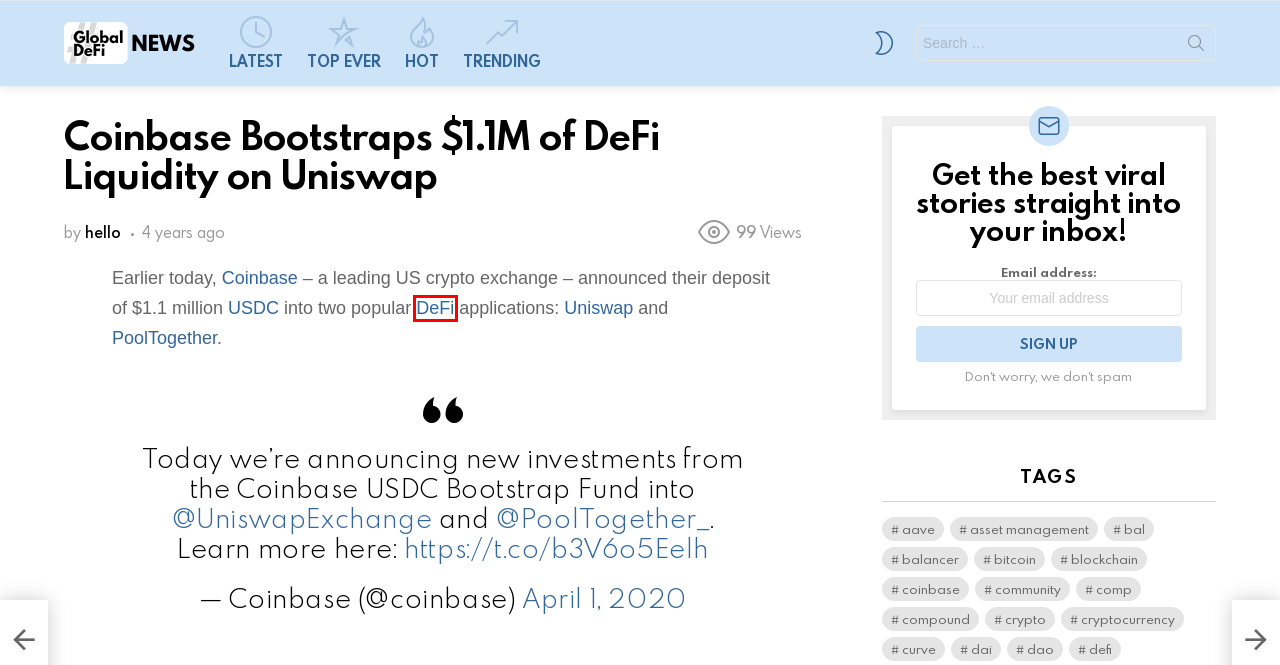Provided is a screenshot of a webpage with a red bounding box around an element. Select the most accurate webpage description for the page that appears after clicking the highlighted element. Here are the candidates:
A. Best Crypto Lending Platform Rates for May 2024
B. dYdX - Milk Road
C. Coinbase - Milk Road
D. 🥛 Battle of the crypto hackers ⚔️ - Milk Road
E. USDC Interest Rates 2024: Compare Best USDC Lending Rates
F. UniSwap - Milk Road
G. Set Protocol Shares V2 Upgrades - Milk Road
H. Daily Crypto Newsletter on Bitcoin & Ethereum at Milk Road 🥛

H